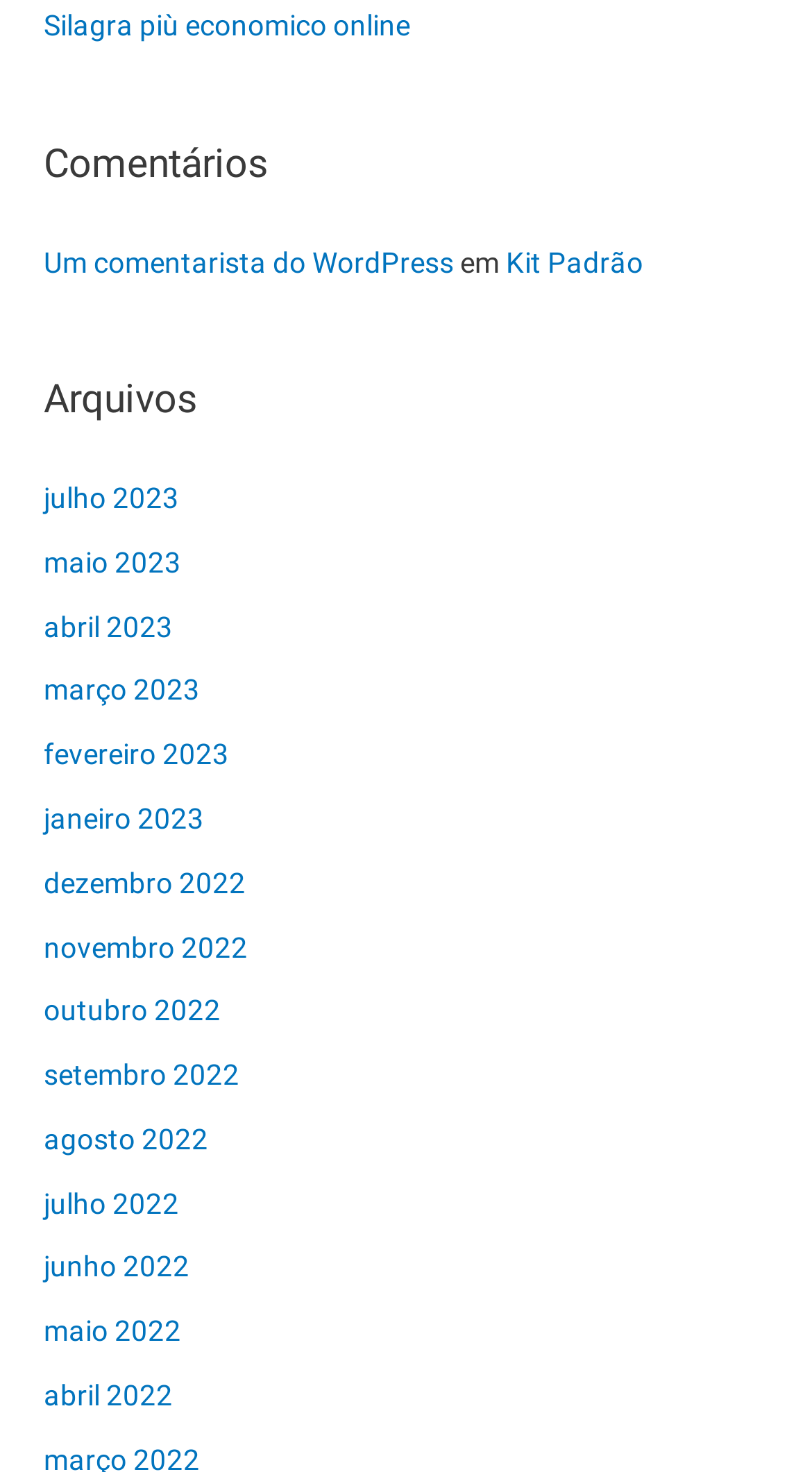Find and specify the bounding box coordinates that correspond to the clickable region for the instruction: "View posts from July 2023".

[0.054, 0.327, 0.221, 0.349]